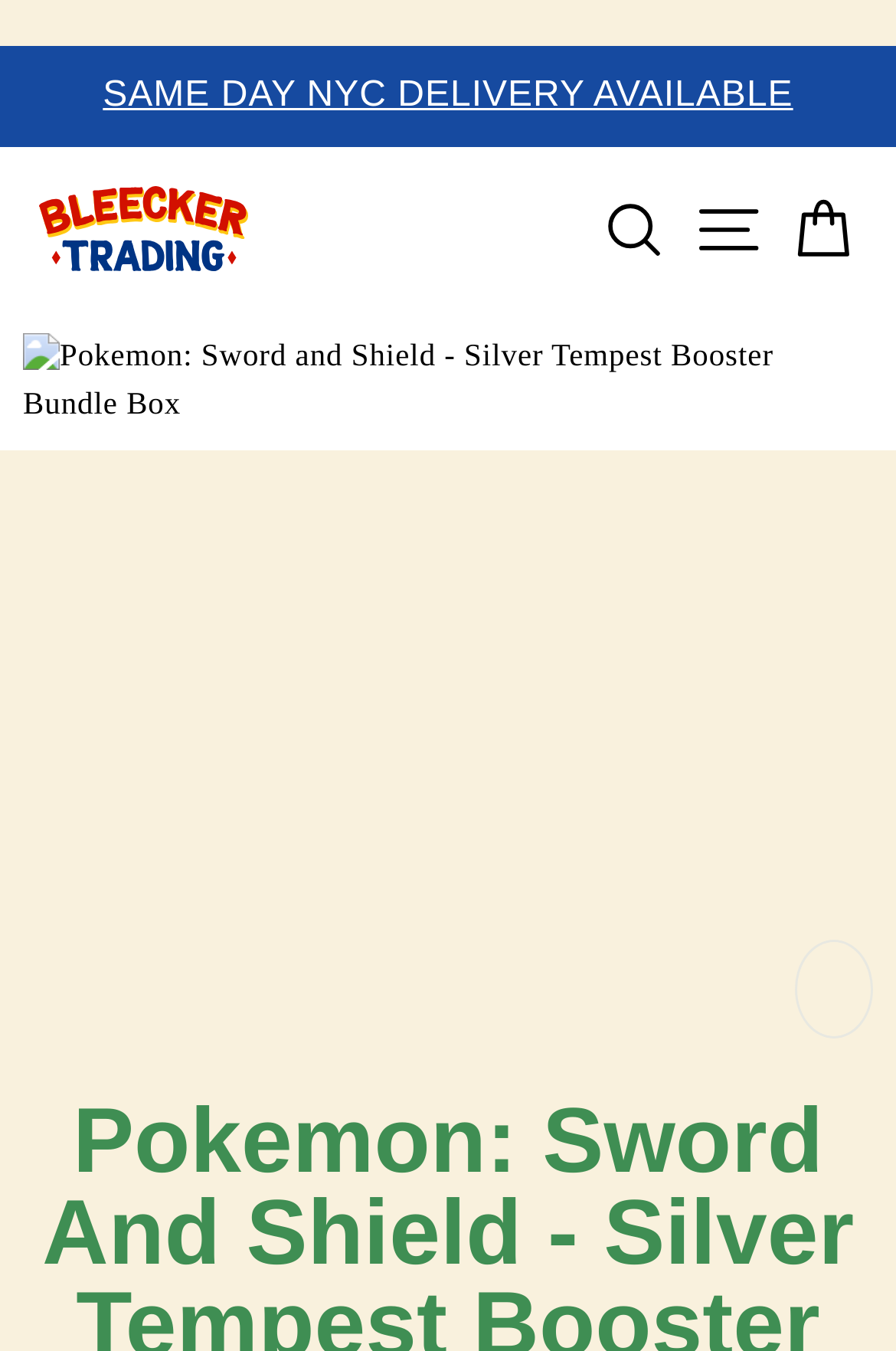What is the function of the button at the bottom-right corner?
Based on the image, answer the question with as much detail as possible.

I found the function of the button by looking at the bottom-right corner of the webpage, where I saw a button with the description 'Close (Esc)'. This suggests that the button is used to close a window or dialog box, and can be triggered by pressing the Esc key.